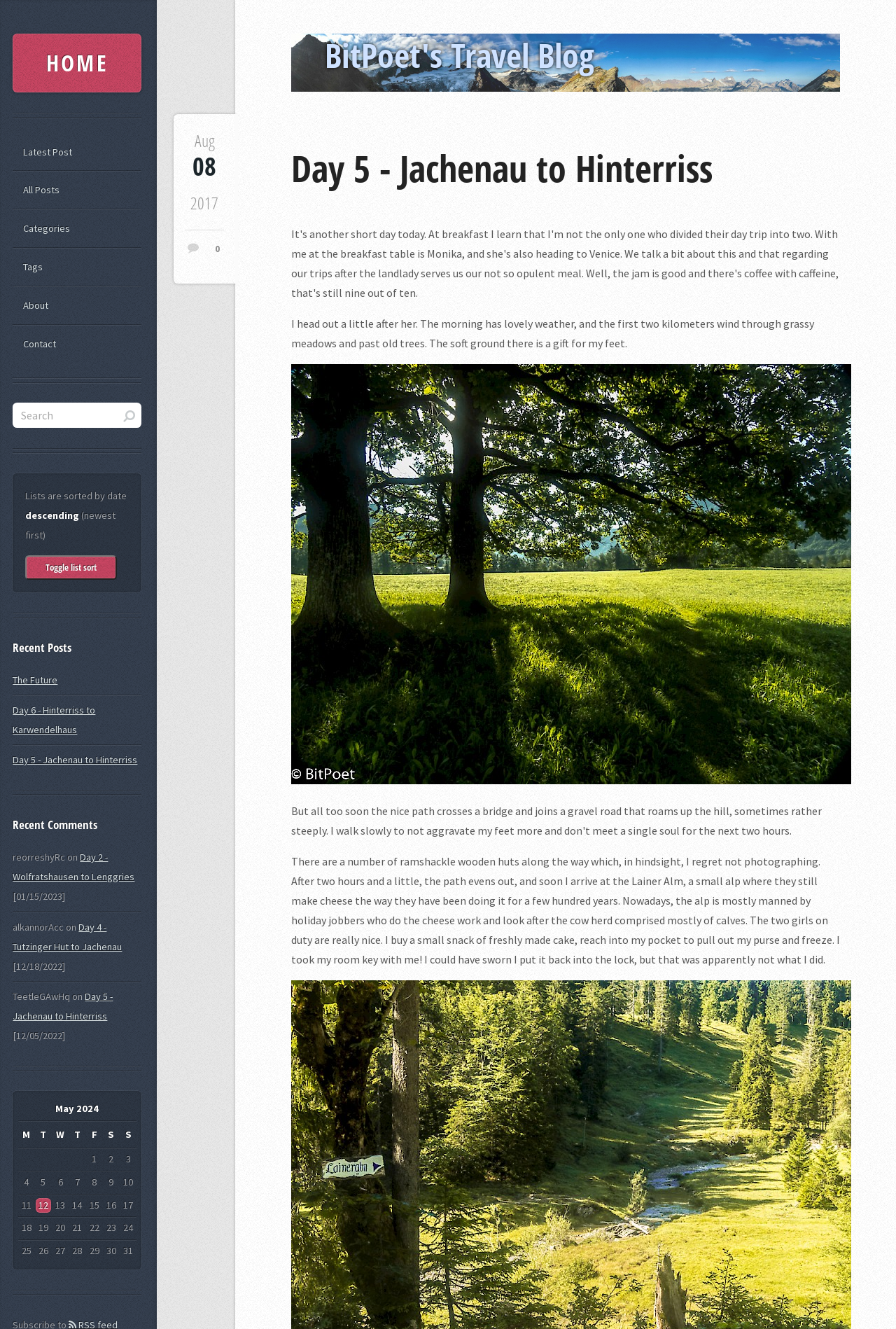Using the description: "Toggle list sort", identify the bounding box of the corresponding UI element in the screenshot.

[0.028, 0.418, 0.13, 0.436]